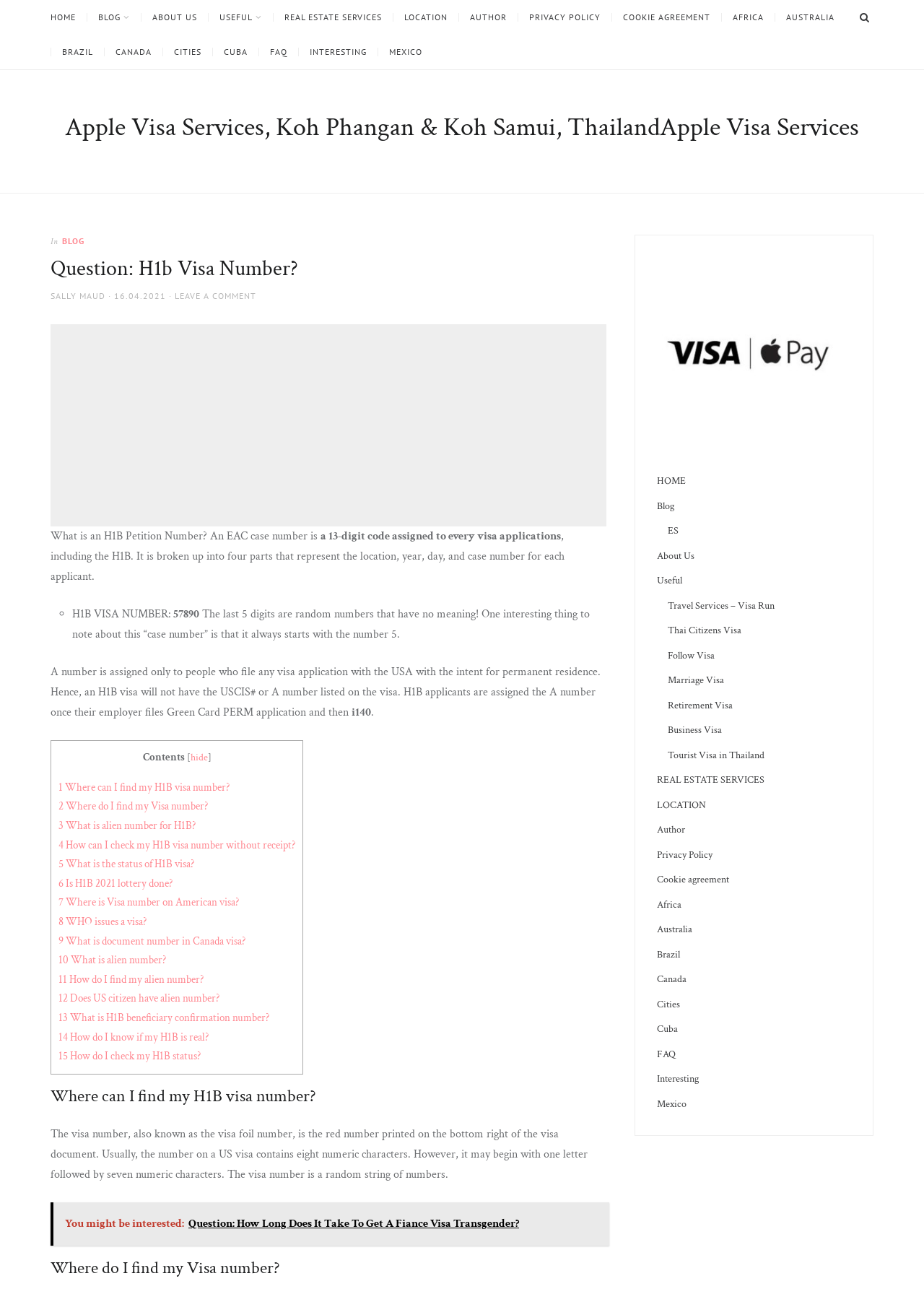Could you locate the bounding box coordinates for the section that should be clicked to accomplish this task: "Click the link to know where to find the H1B visa number".

[0.063, 0.606, 0.248, 0.616]